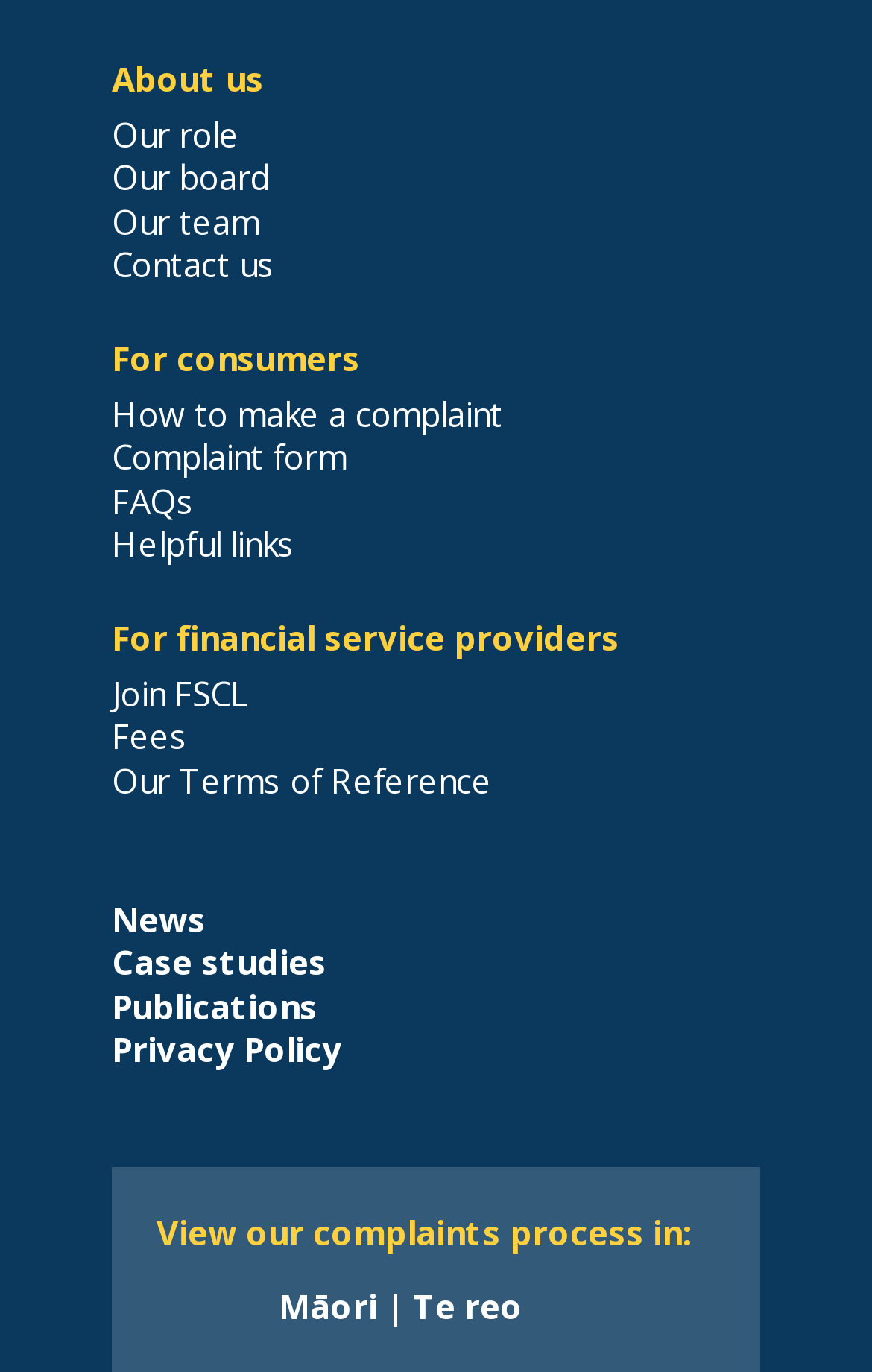What is the last link on the webpage?
Using the image, provide a concise answer in one word or a short phrase.

Privacy Policy